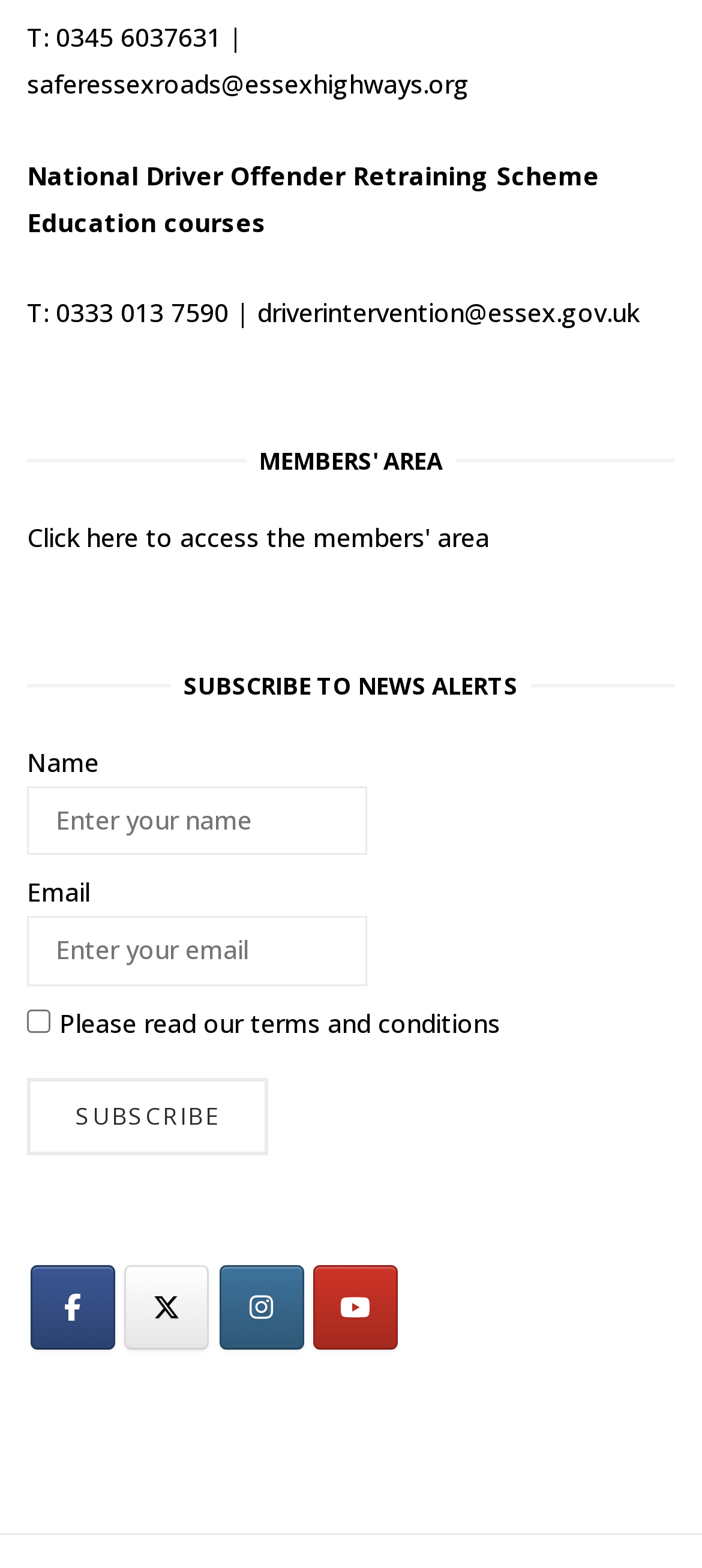Please reply to the following question with a single word or a short phrase:
What is the text on the button for subscribing to news alerts?

SUBSCRIBE